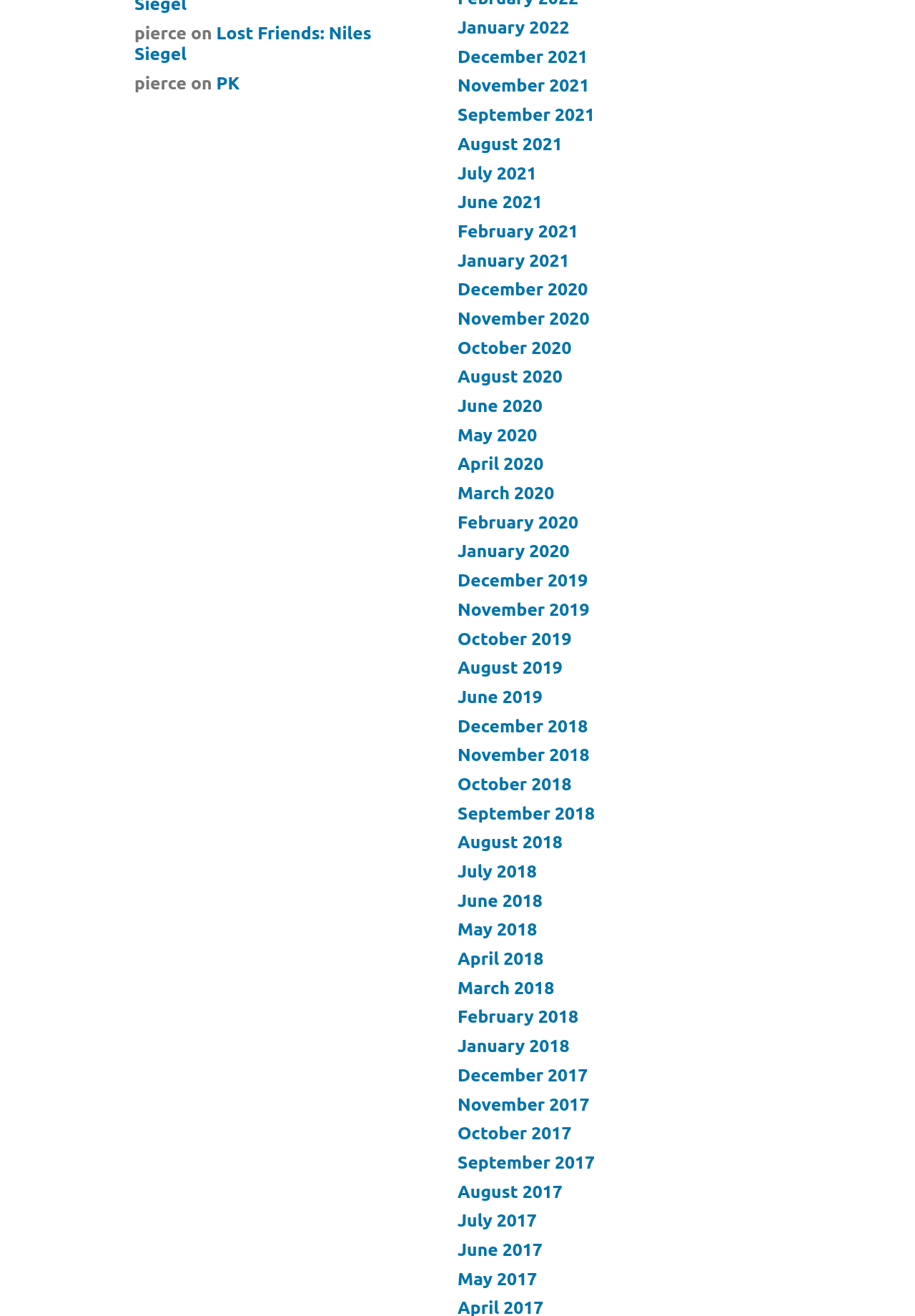Answer the question using only one word or a concise phrase: How many months are listed on the webpage?

48